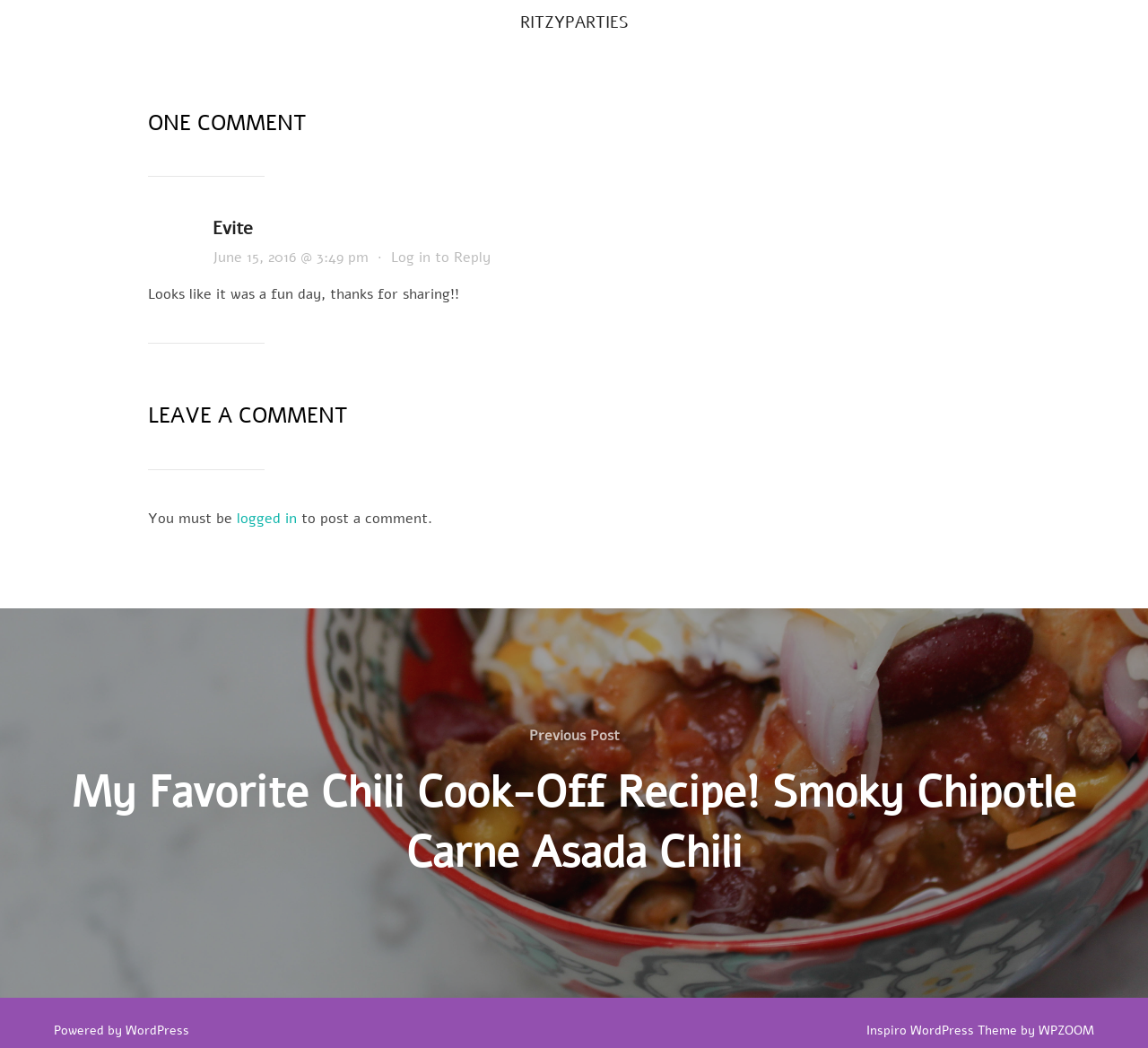What is the name of the party?
Please provide a detailed and comprehensive answer to the question.

The name of the party can be found in the link at the top of the page, which says 'RITZYPARTIES'.